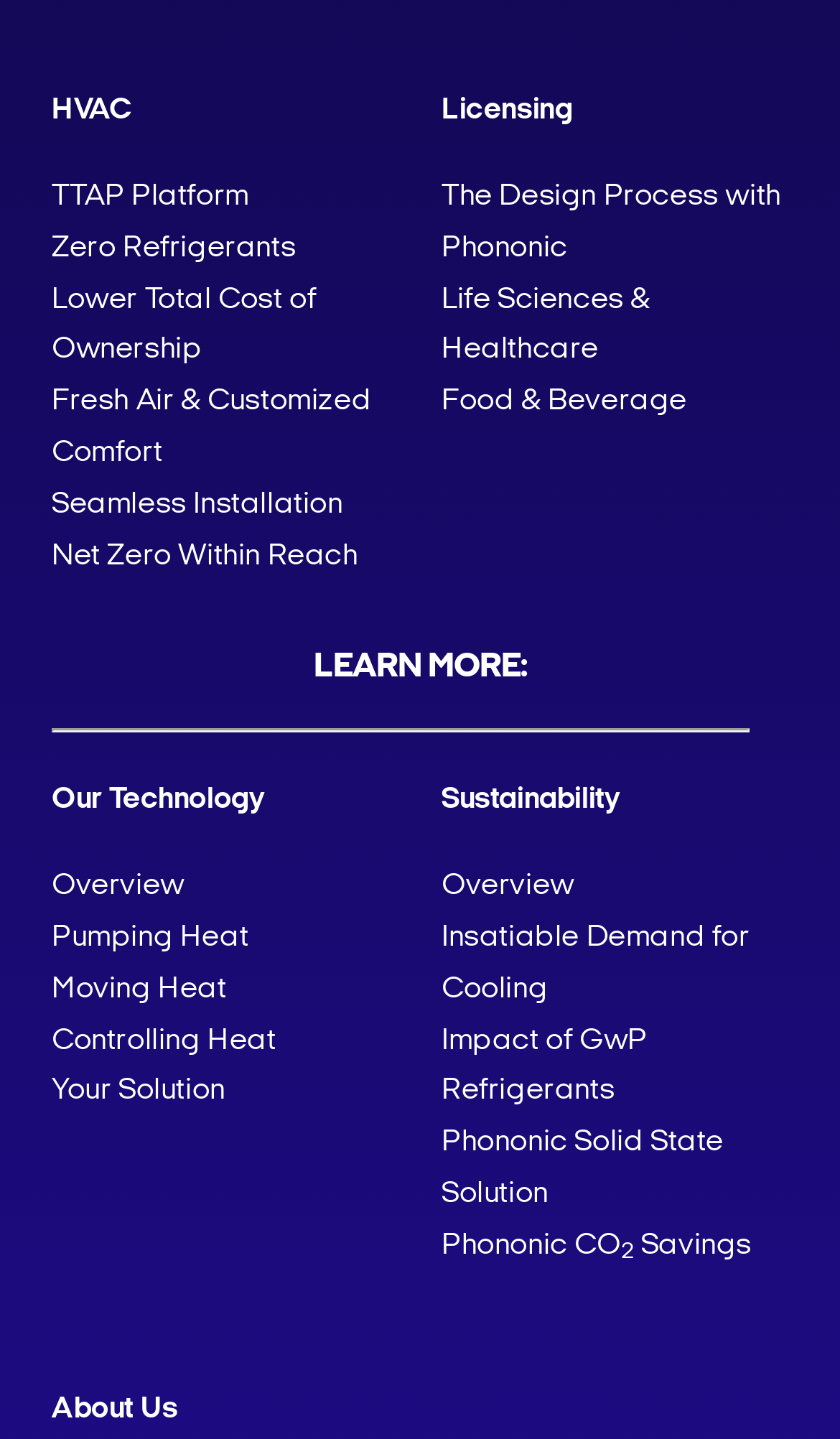Provide a short answer using a single word or phrase for the following question: 
What is the topic of the 'Phononic Solid State Solution' link?

Sustainability